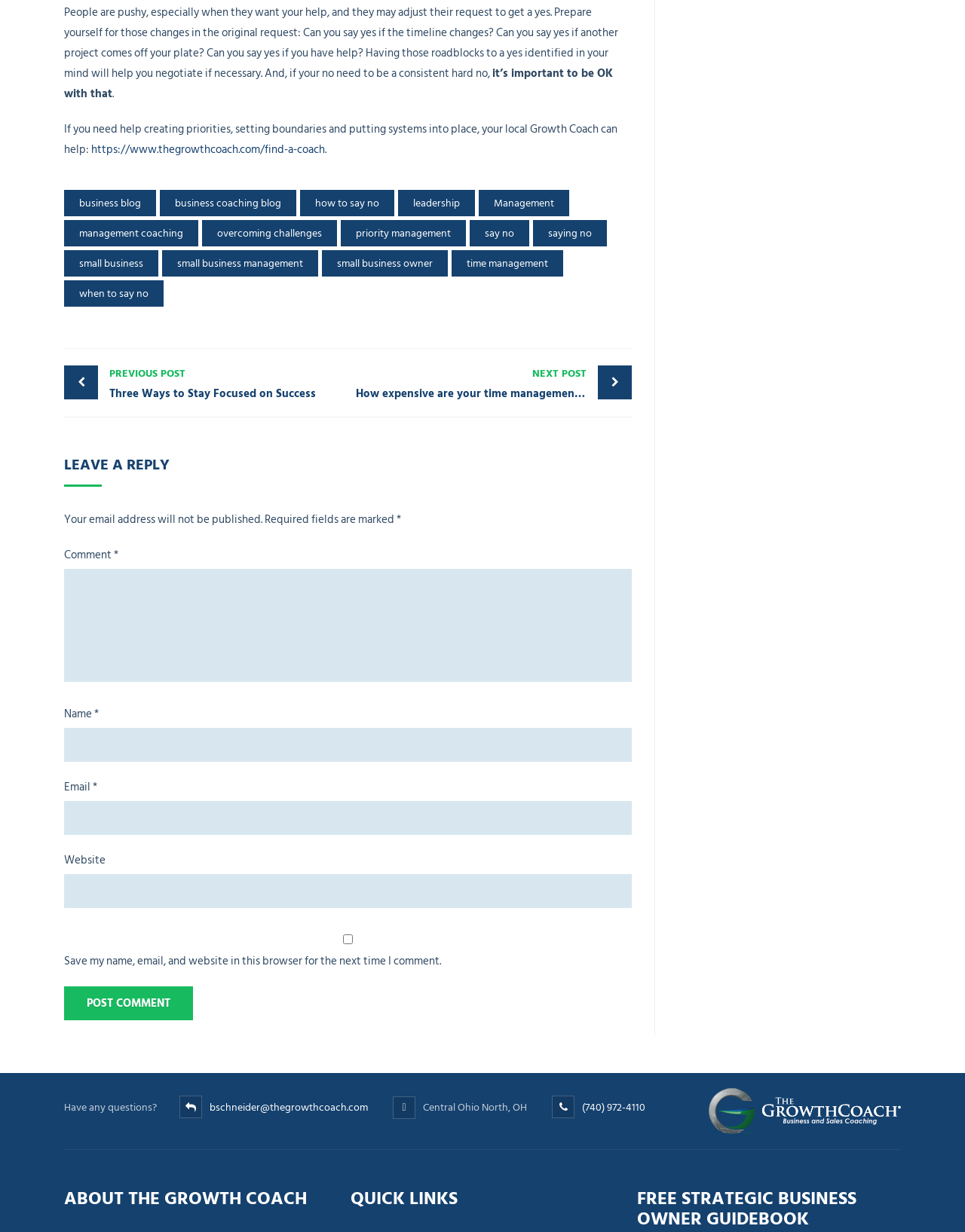Determine the bounding box coordinates for the clickable element to execute this instruction: "Get the free strategic business owner guidebook". Provide the coordinates as four float numbers between 0 and 1, i.e., [left, top, right, bottom].

[0.66, 0.964, 0.934, 0.996]